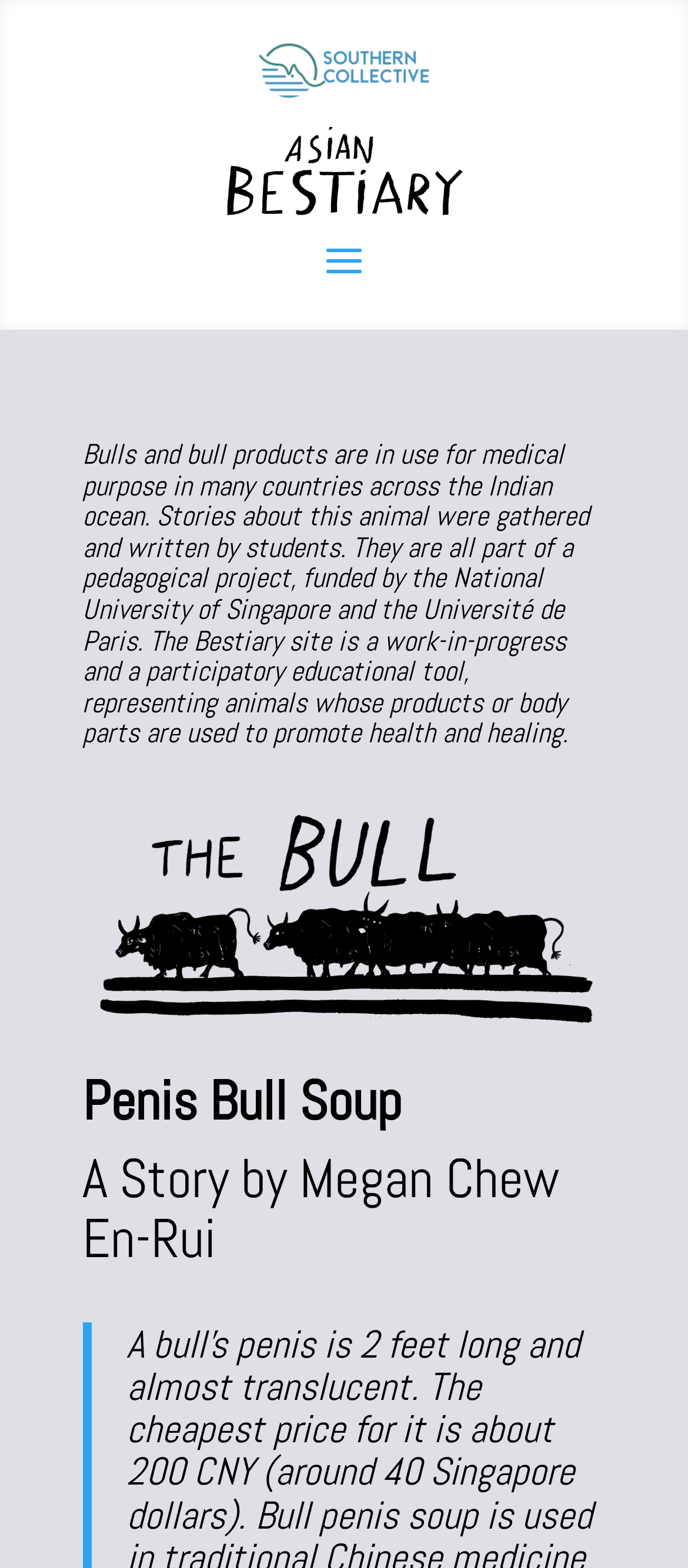Can you extract the primary headline text from the webpage?

Penis Bull Soup